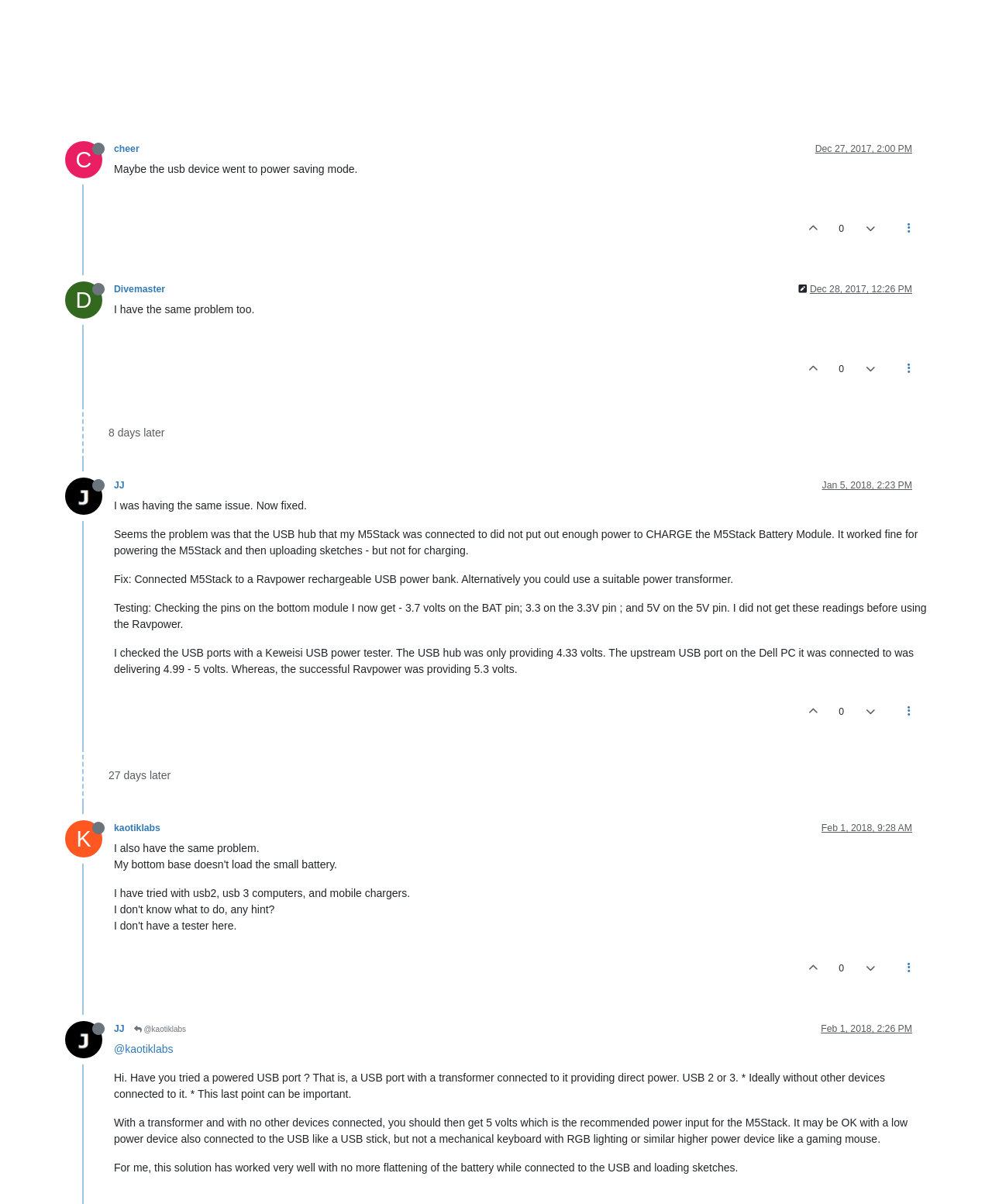What is the time when the last reply was posted? Look at the image and give a one-word or short phrase answer.

Feb 4, 2018, 9:53 AM